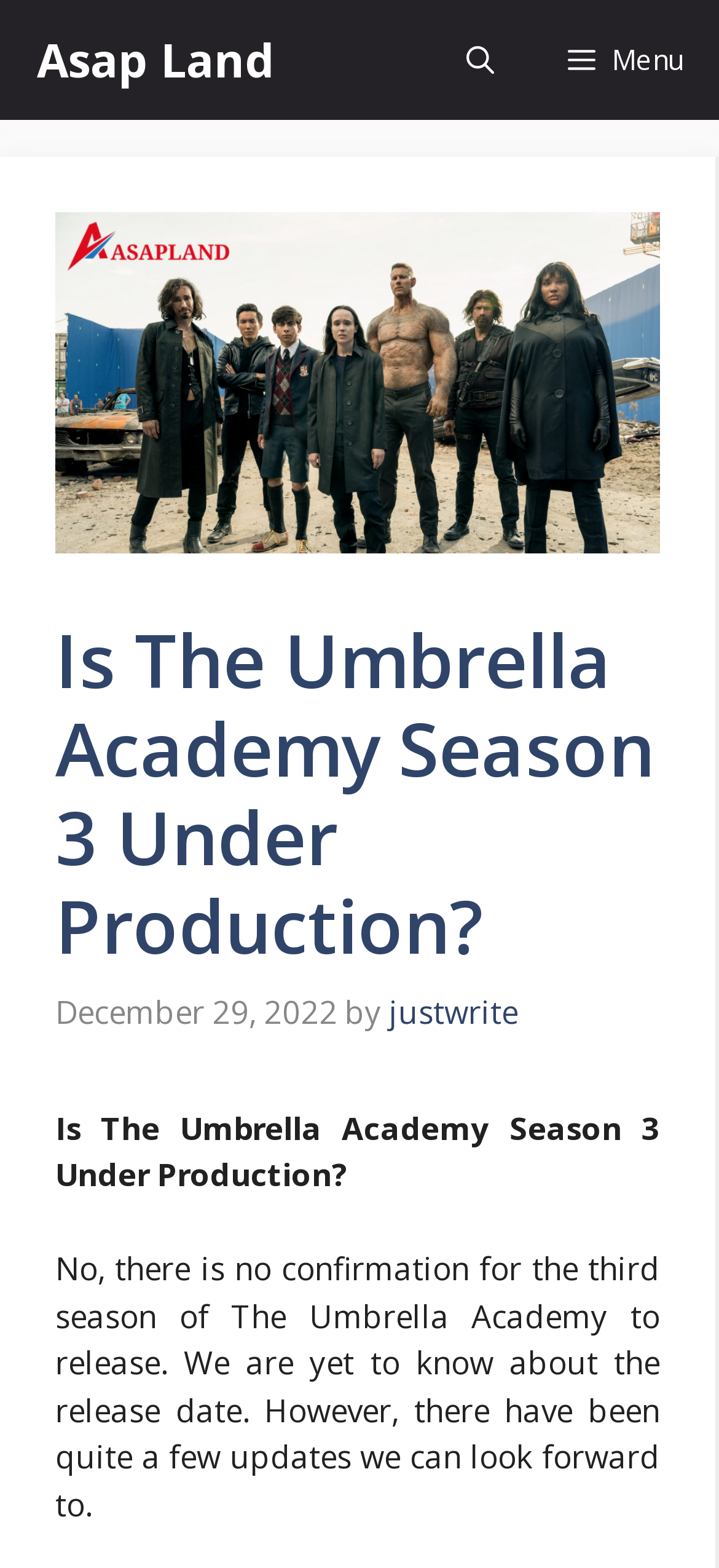Reply to the question with a single word or phrase:
Who is the author of the article?

justwrite